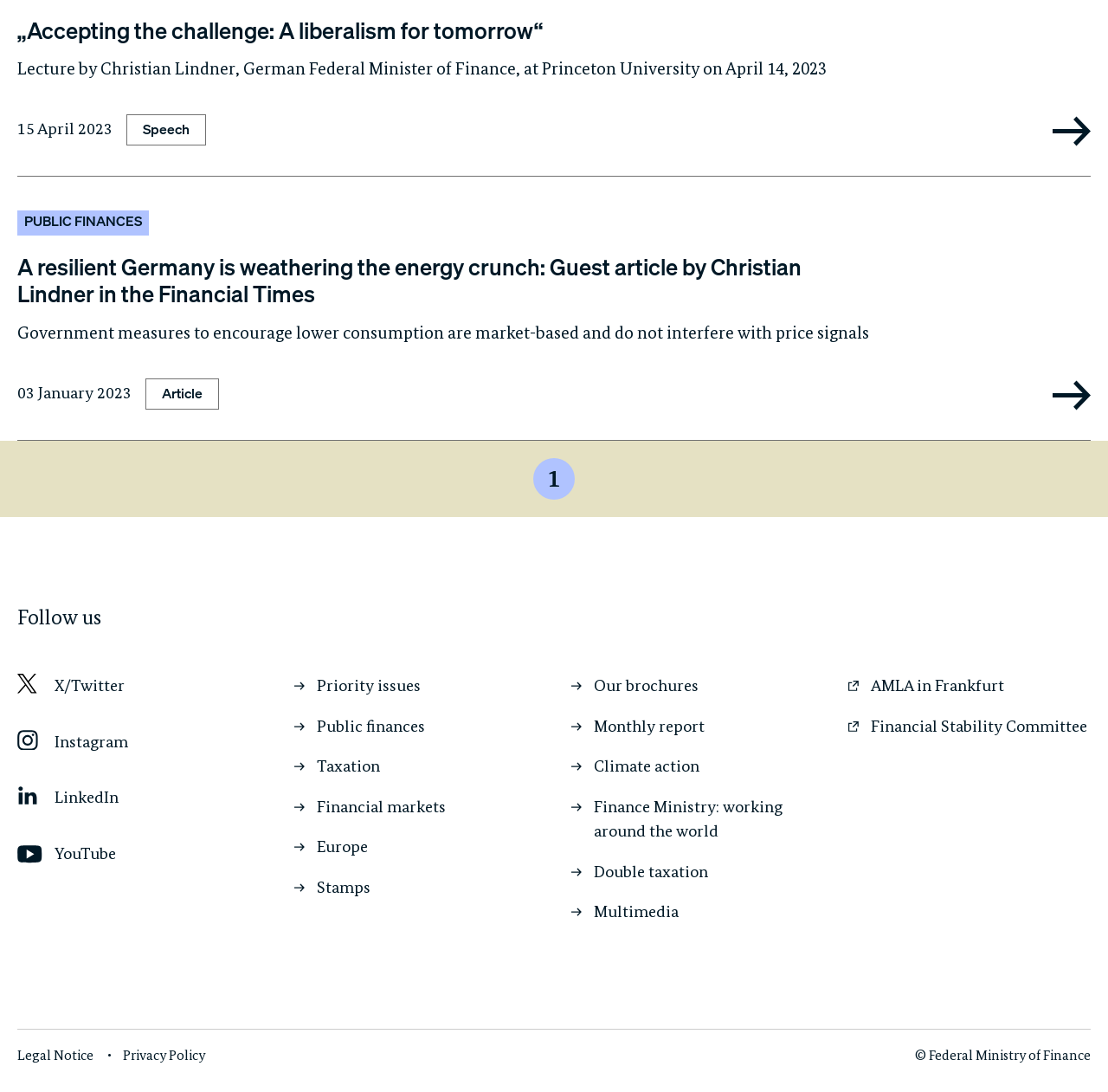Given the following UI element description: "Contact Us", find the bounding box coordinates in the webpage screenshot.

None